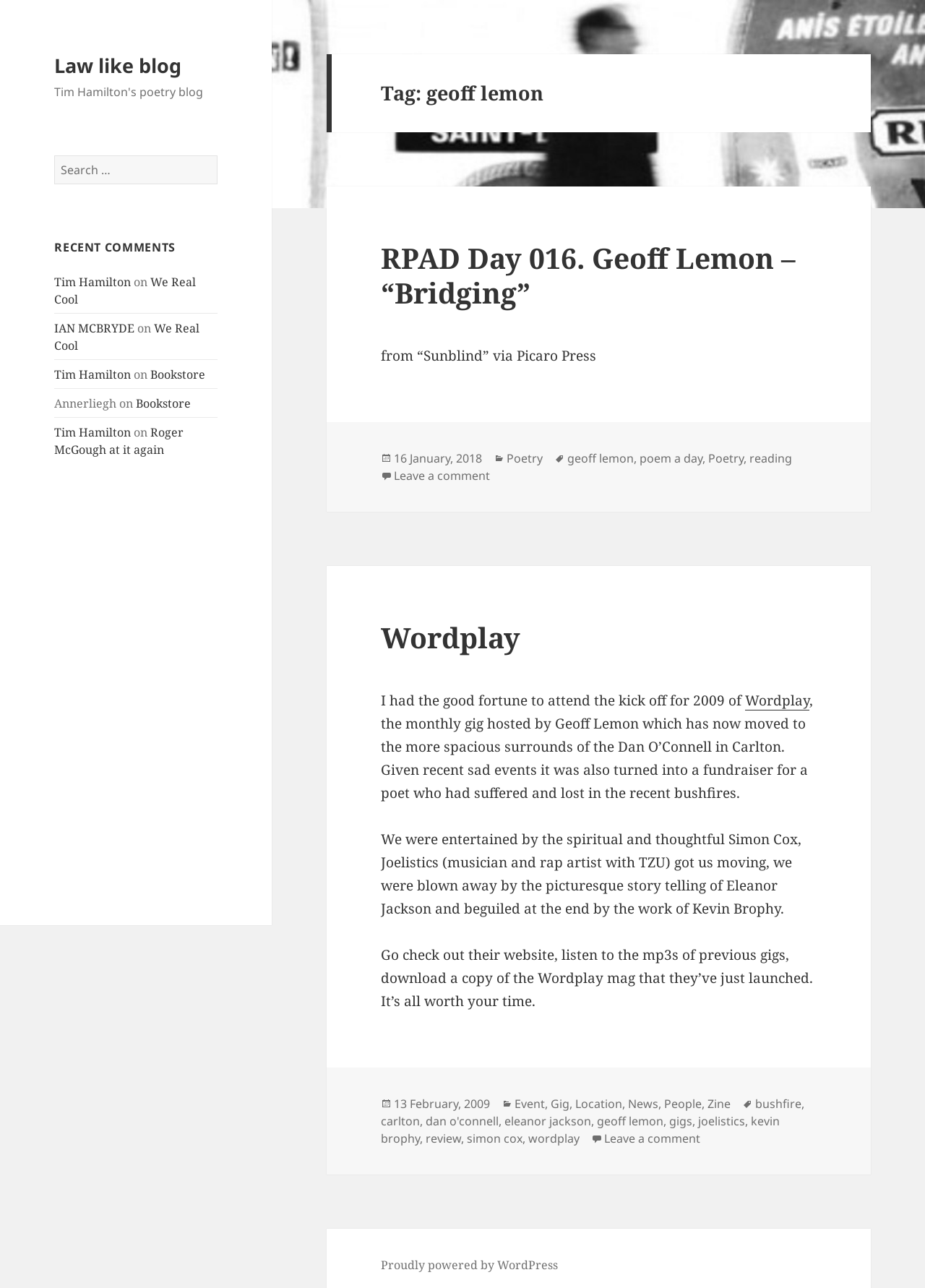Locate the UI element described by Roger McGough at it again in the provided webpage screenshot. Return the bounding box coordinates in the format (top-left x, top-left y, bottom-right x, bottom-right y), ensuring all values are between 0 and 1.

[0.059, 0.329, 0.199, 0.355]